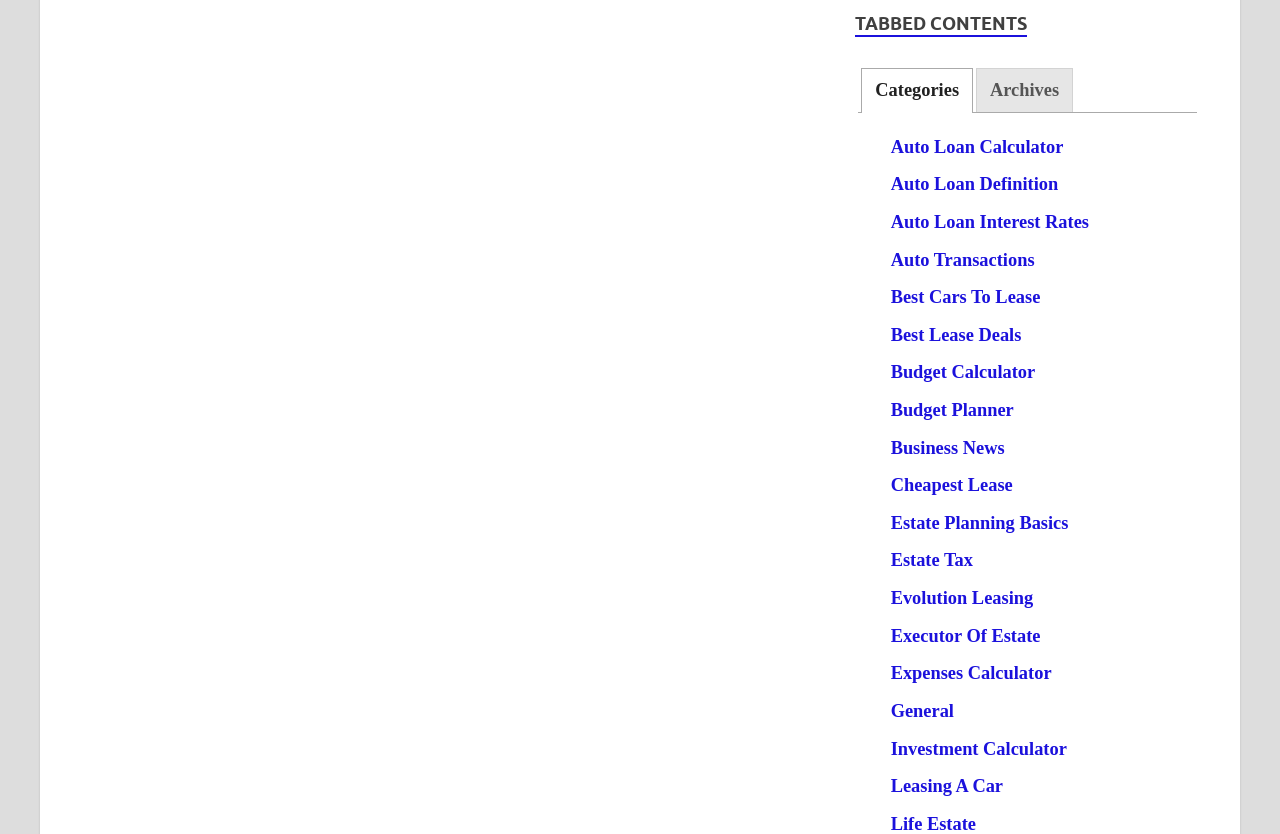Identify the bounding box of the HTML element described as: "Go".

None